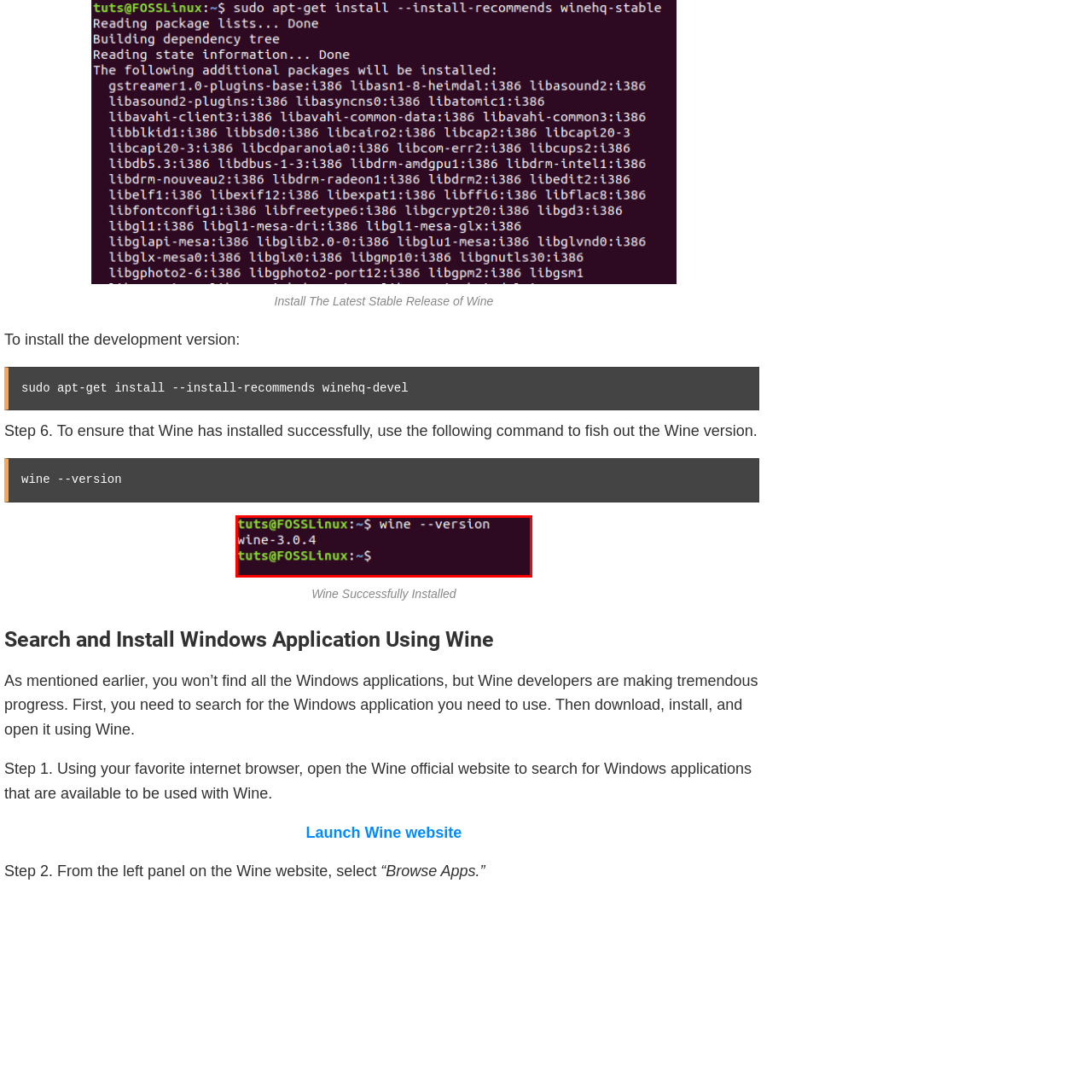What is the purpose of the `wine --version` command?
Look at the image section surrounded by the red bounding box and provide a concise answer in one word or phrase.

To check Wine version